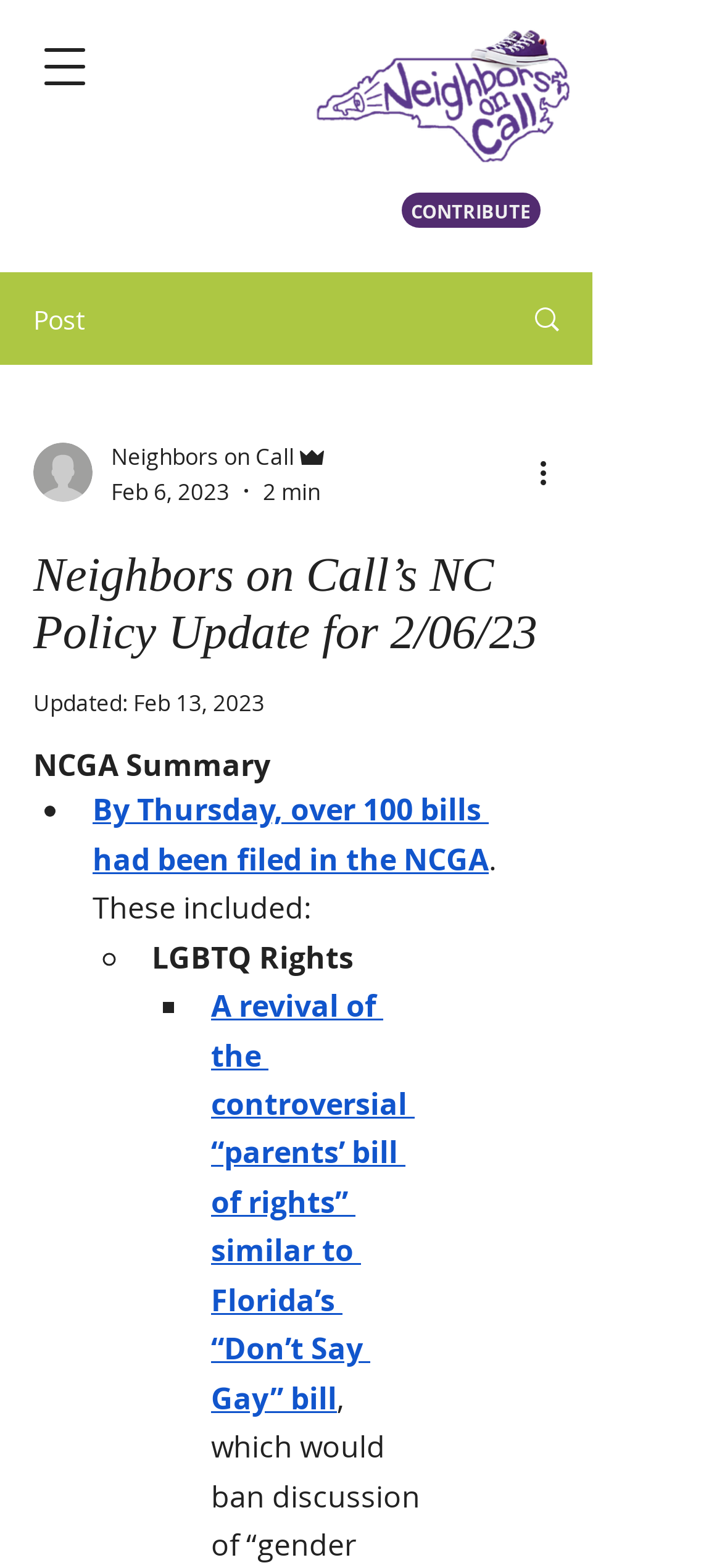Please identify the bounding box coordinates of the area I need to click to accomplish the following instruction: "Learn more about LGBTQ Rights".

[0.21, 0.598, 0.49, 0.624]